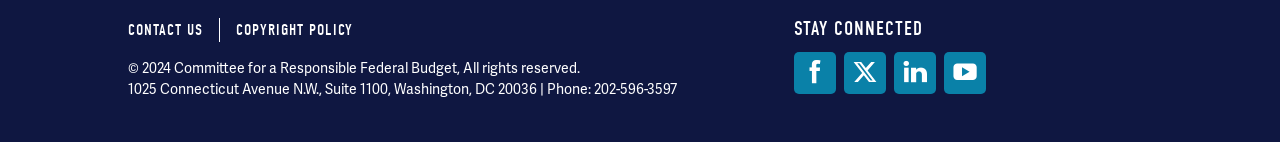Refer to the image and provide a thorough answer to this question:
What is the address of the office?

The address of the office can be found in the static text section at the bottom of the page, which provides the address and contact information of the Committee for a Responsible Federal Budget.